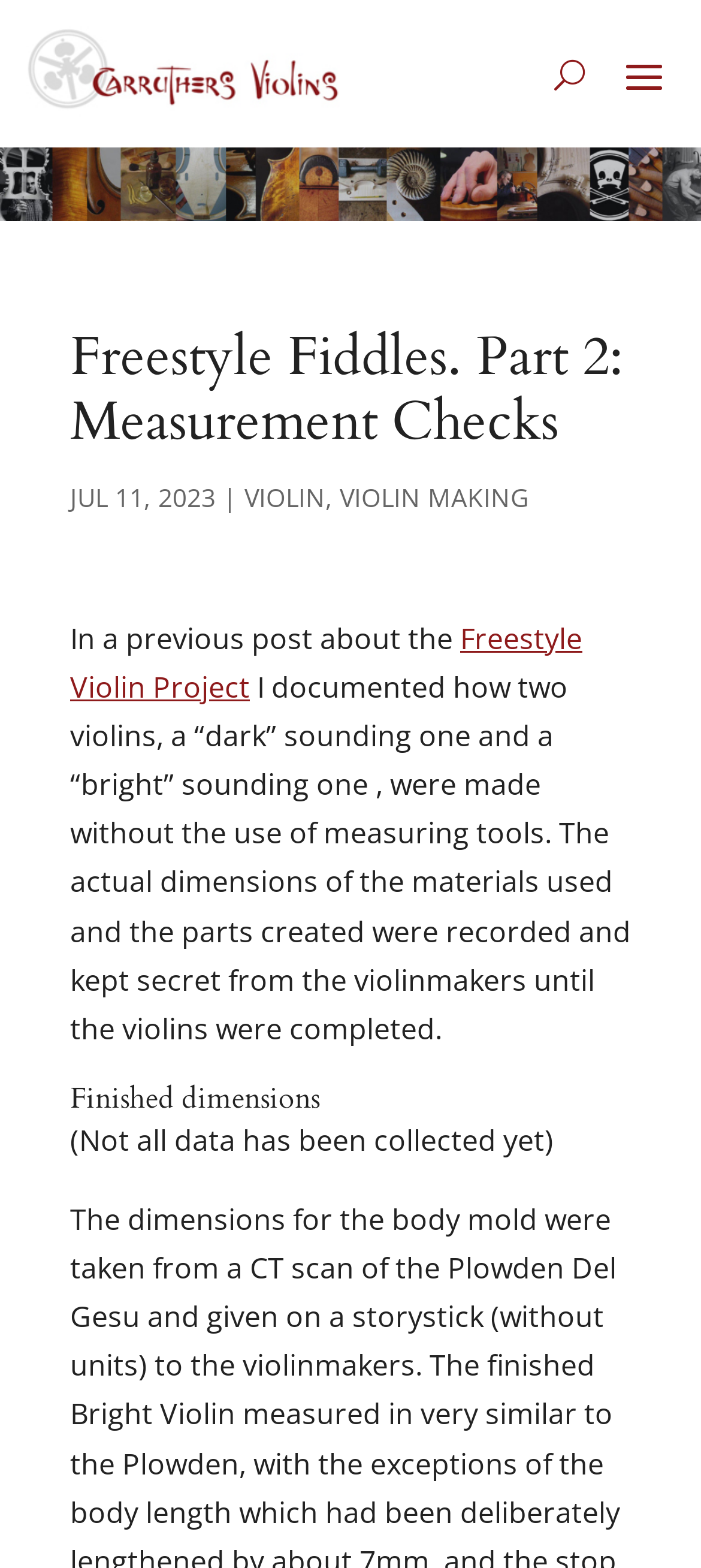Given the element description "Freestyle Violin Project" in the screenshot, predict the bounding box coordinates of that UI element.

[0.1, 0.394, 0.831, 0.45]